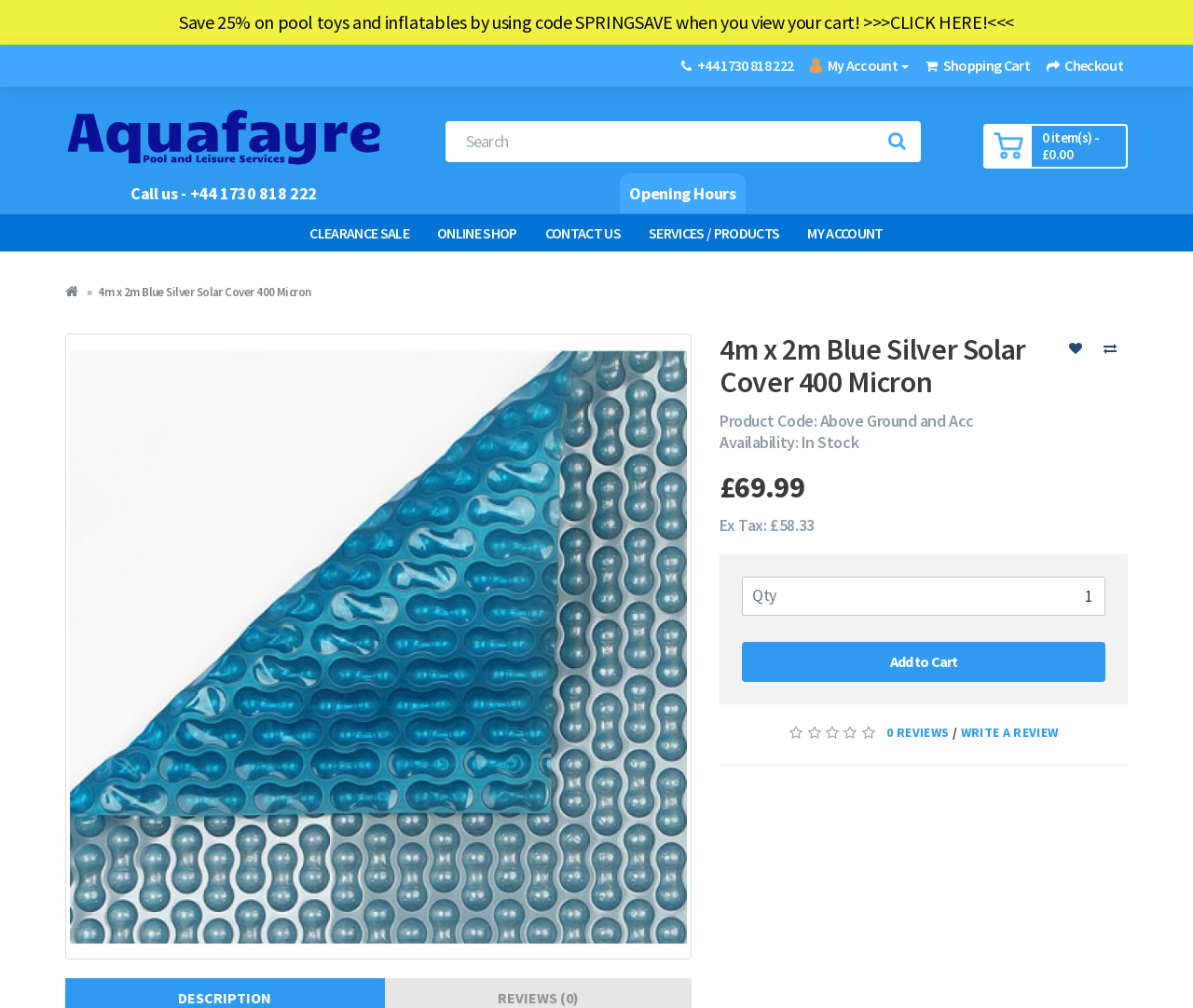Please mark the bounding box coordinates of the area that should be clicked to carry out the instruction: "Call customer service".

[0.584, 0.055, 0.665, 0.074]